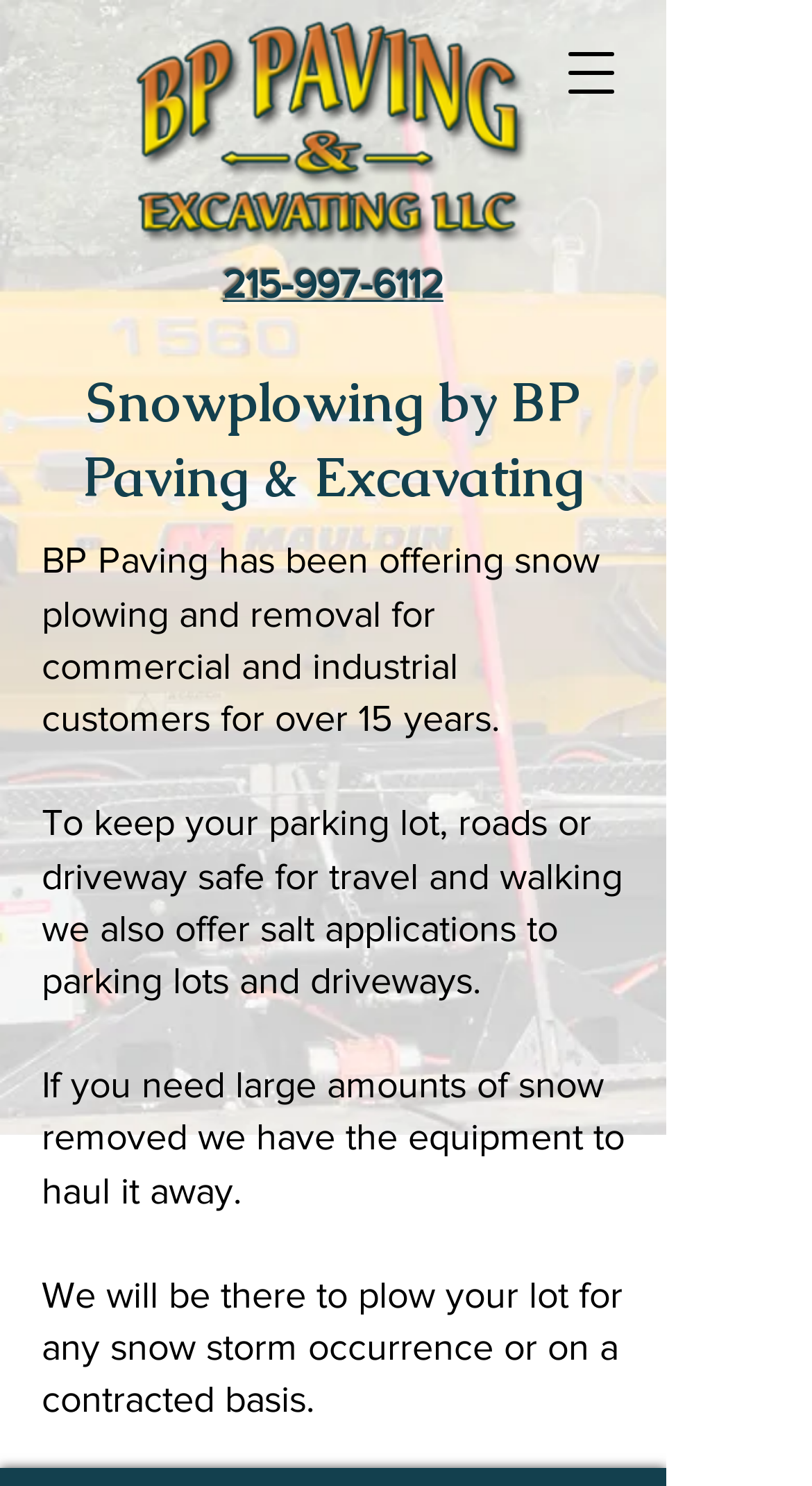Identify the bounding box coordinates for the UI element described as: "parent_node: 215-997-6112 aria-label="Open navigation menu"".

[0.664, 0.014, 0.792, 0.084]